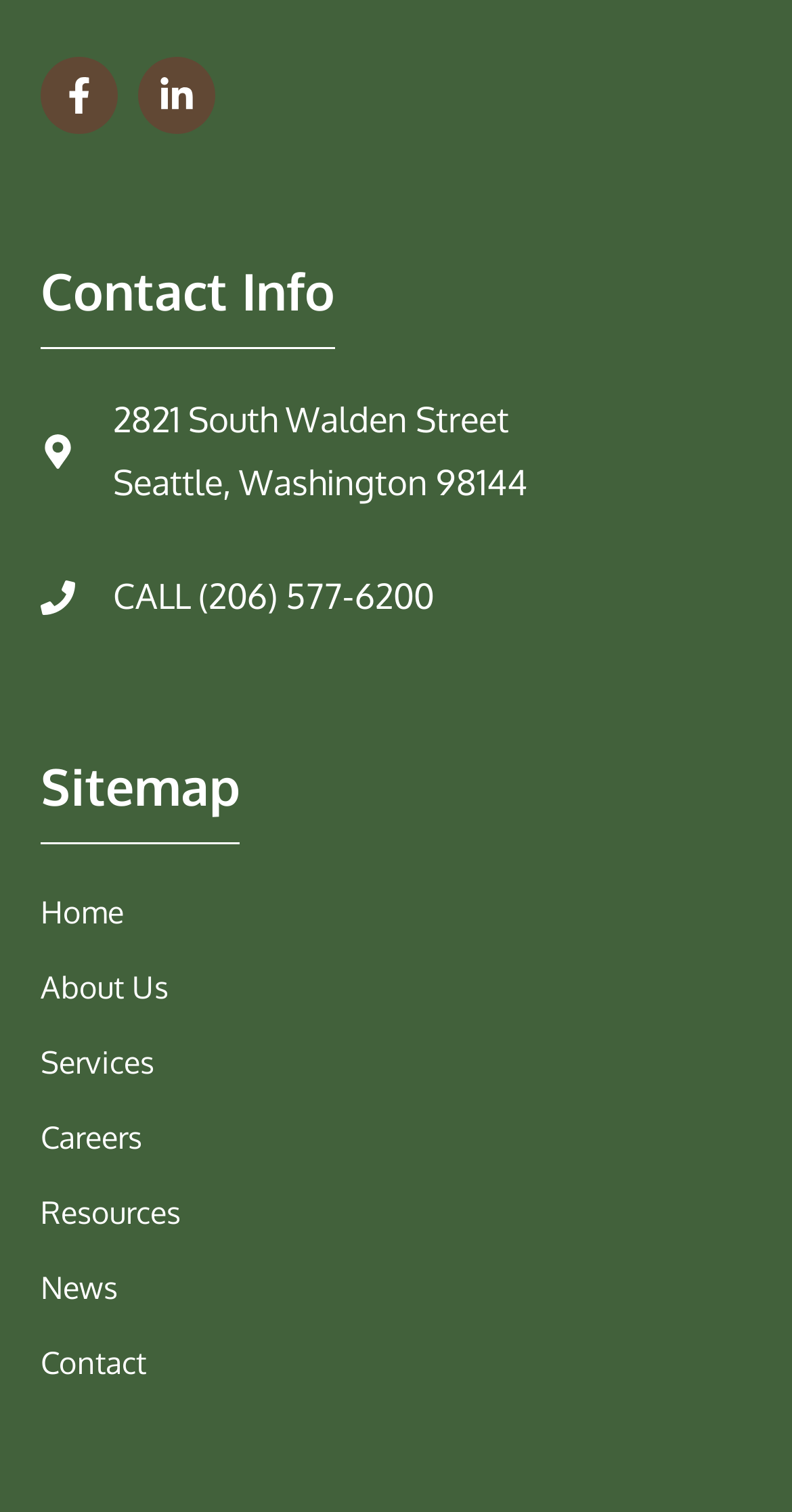Please look at the image and answer the question with a detailed explanation: What is the street address of the contact info?

I found the contact info section on the webpage, which has a heading 'Contact Info'. Under this heading, I found a static text element that contains the street address, which is '2821 South Walden Street'.